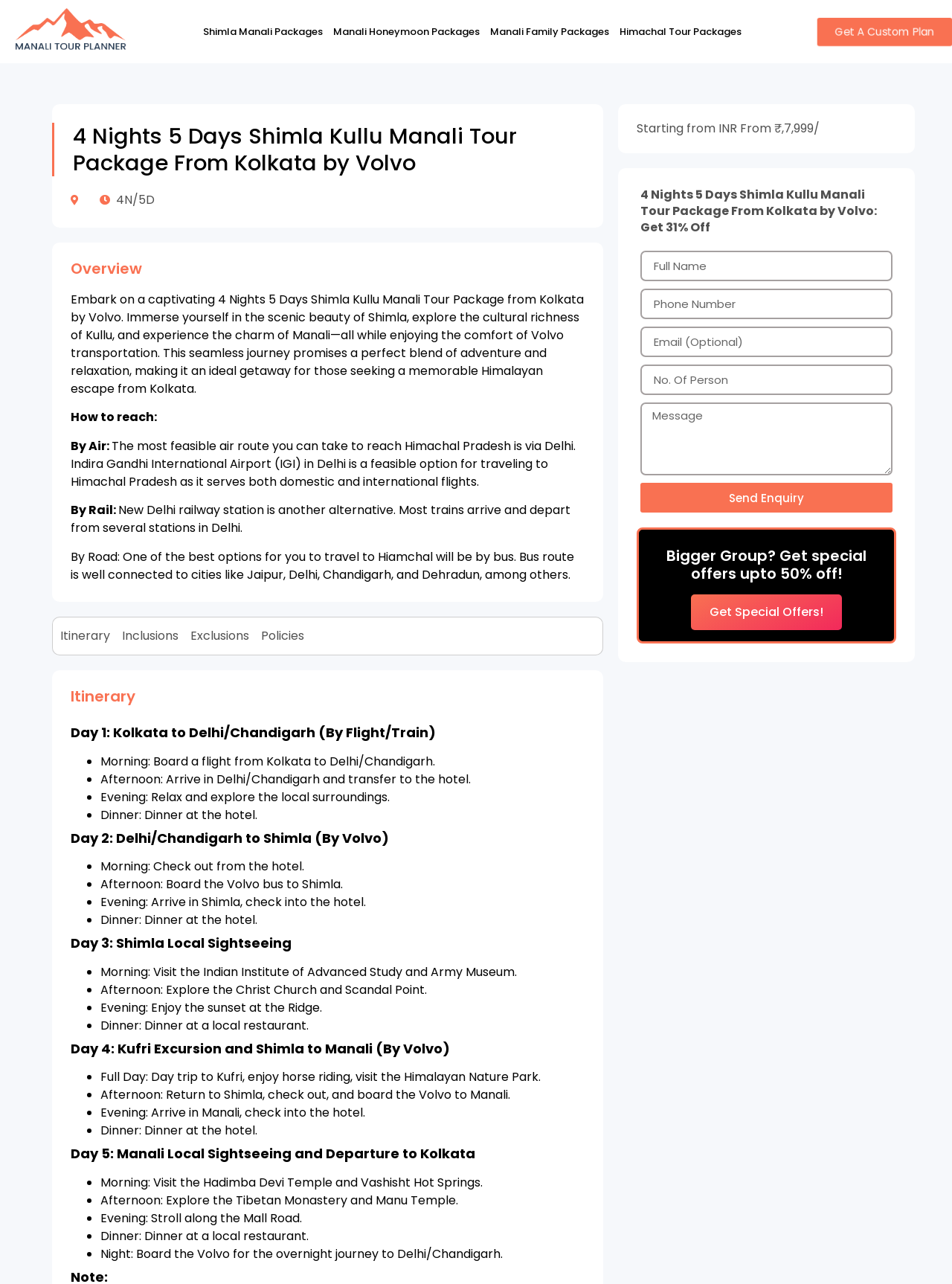How much discount can you get on the tour package?
We need a detailed and exhaustive answer to the question. Please elaborate.

The discount information can be found in the heading '4 Nights 5 Days Shimla Kullu Manali Tour Package From Kolkata by Volvo: Get 31% Off' and also in the text 'Bigger Group? Get special offers upto 50% off!' which is located at the bottom of the webpage.